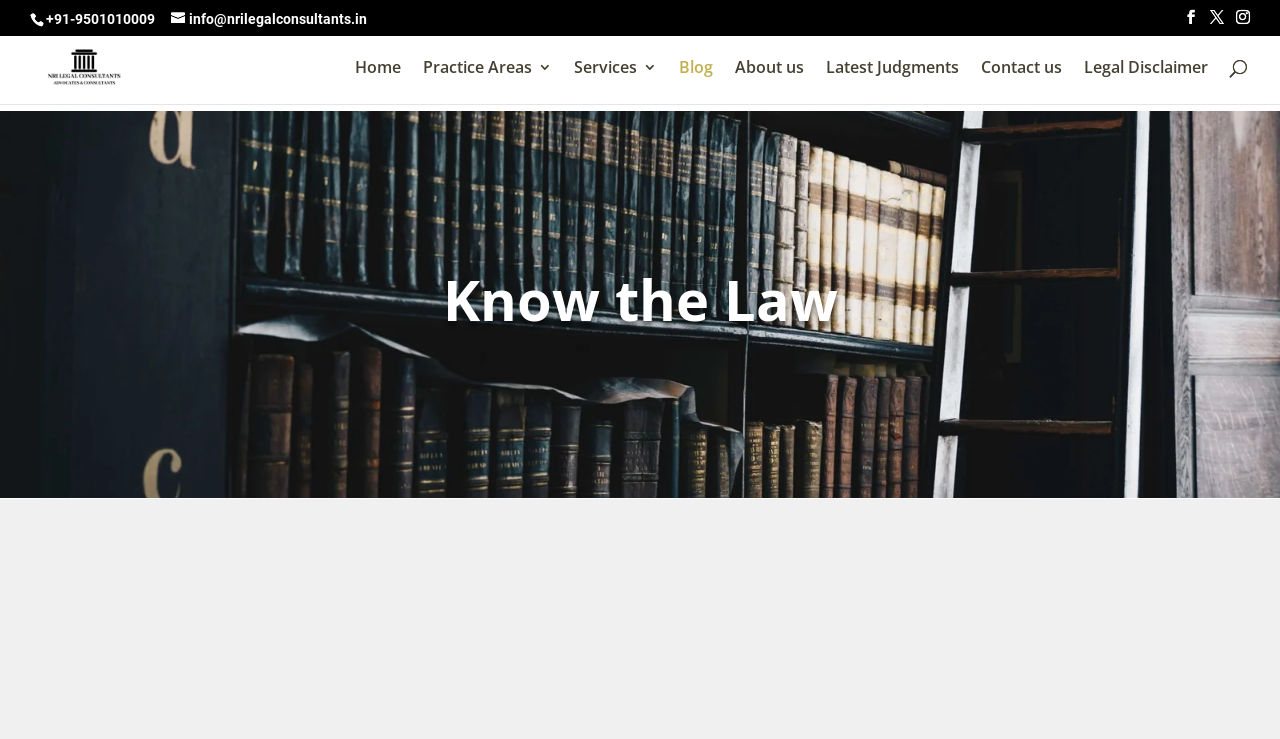Use the information in the screenshot to answer the question comprehensively: How many social media links are there?

I found the social media links by looking at the top-right section of the webpage, where I saw three link elements with icons, which I assume are social media links.